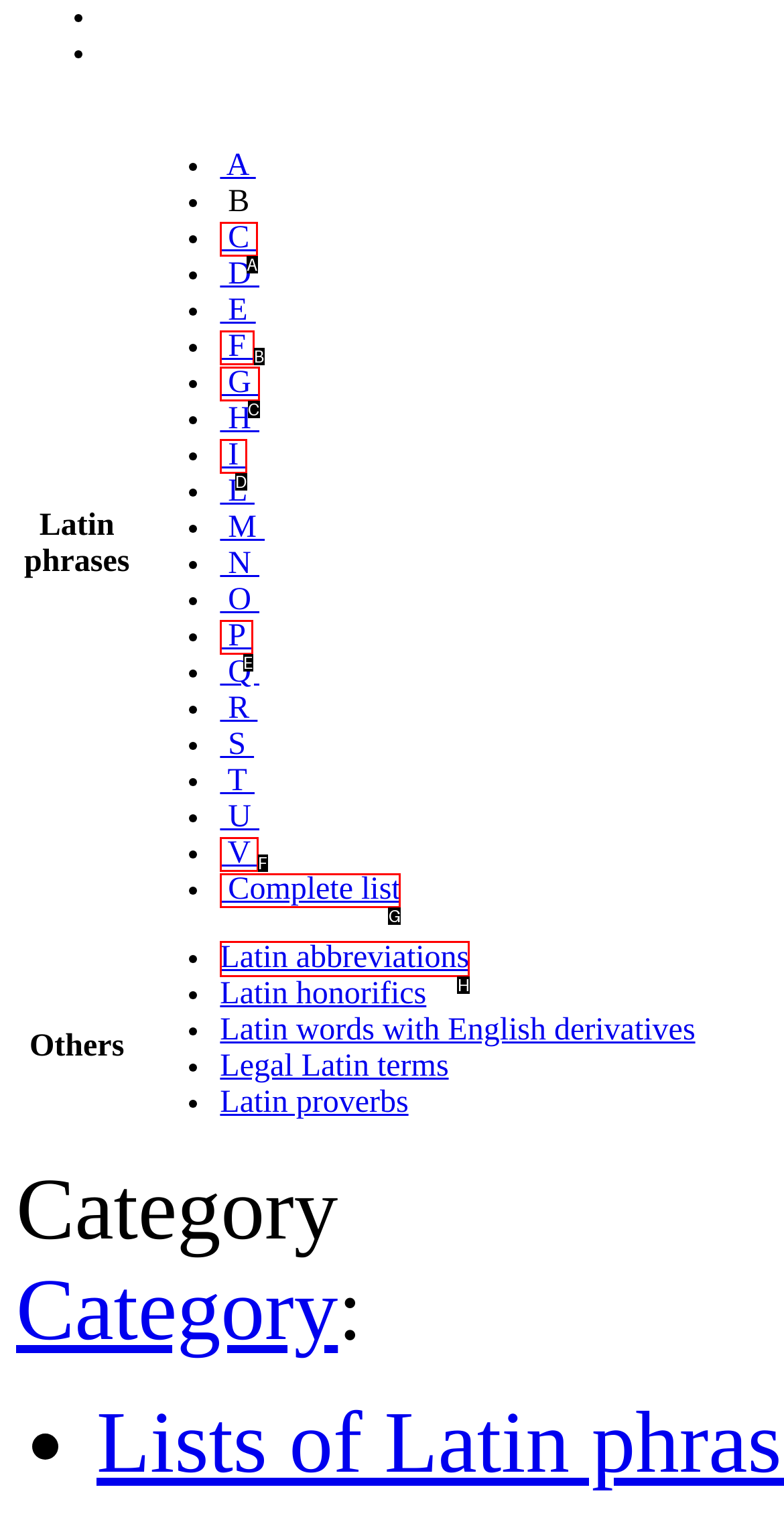Indicate the UI element to click to perform the task: view Latin abbreviations. Reply with the letter corresponding to the chosen element.

H